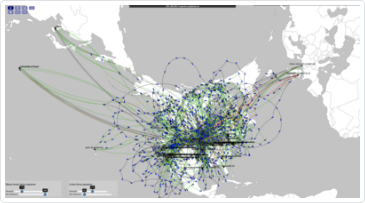Refer to the screenshot and give an in-depth answer to this question: What do blue dots symbolize?

According to the caption, the blue dots in the image are symbolizing routers, which are an essential part of the network infrastructure of the Pacific Research Platform.